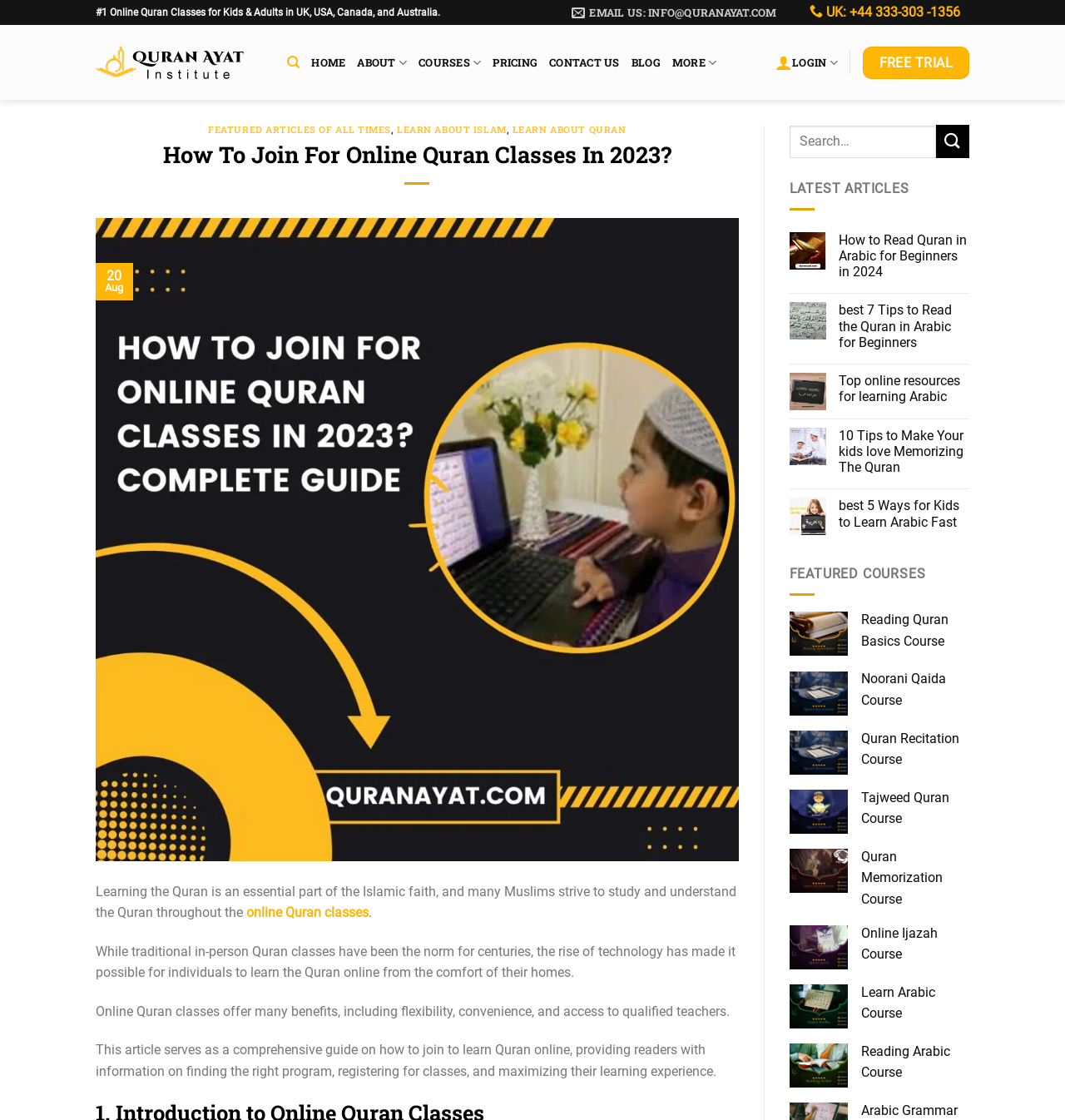Using the image as a reference, answer the following question in as much detail as possible:
What is the name of the online Quran classes platform?

The name of the online Quran classes platform can be found in the top-left corner of the webpage, where it says 'Quran Ayat' with an image of the Quran. This is also the title of the webpage, indicating that Quran Ayat is the platform offering online Quran classes.